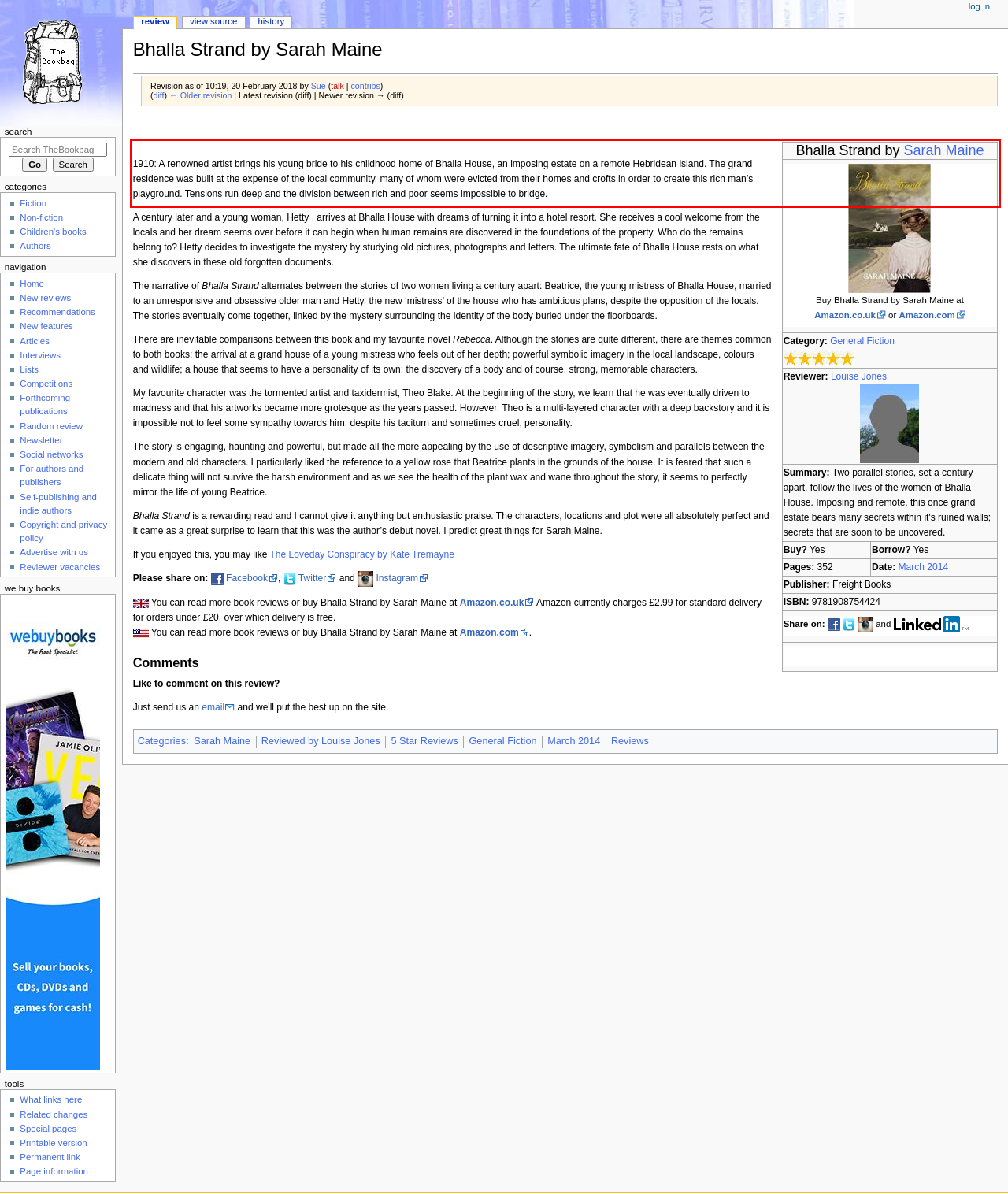Please analyze the screenshot of a webpage and extract the text content within the red bounding box using OCR.

1910: A renowned artist brings his young bride to his childhood home of Bhalla House, an imposing estate on a remote Hebridean island. The grand residence was built at the expense of the local community, many of whom were evicted from their homes and crofts in order to create this rich man’s playground. Tensions run deep and the division between rich and poor seems impossible to bridge.